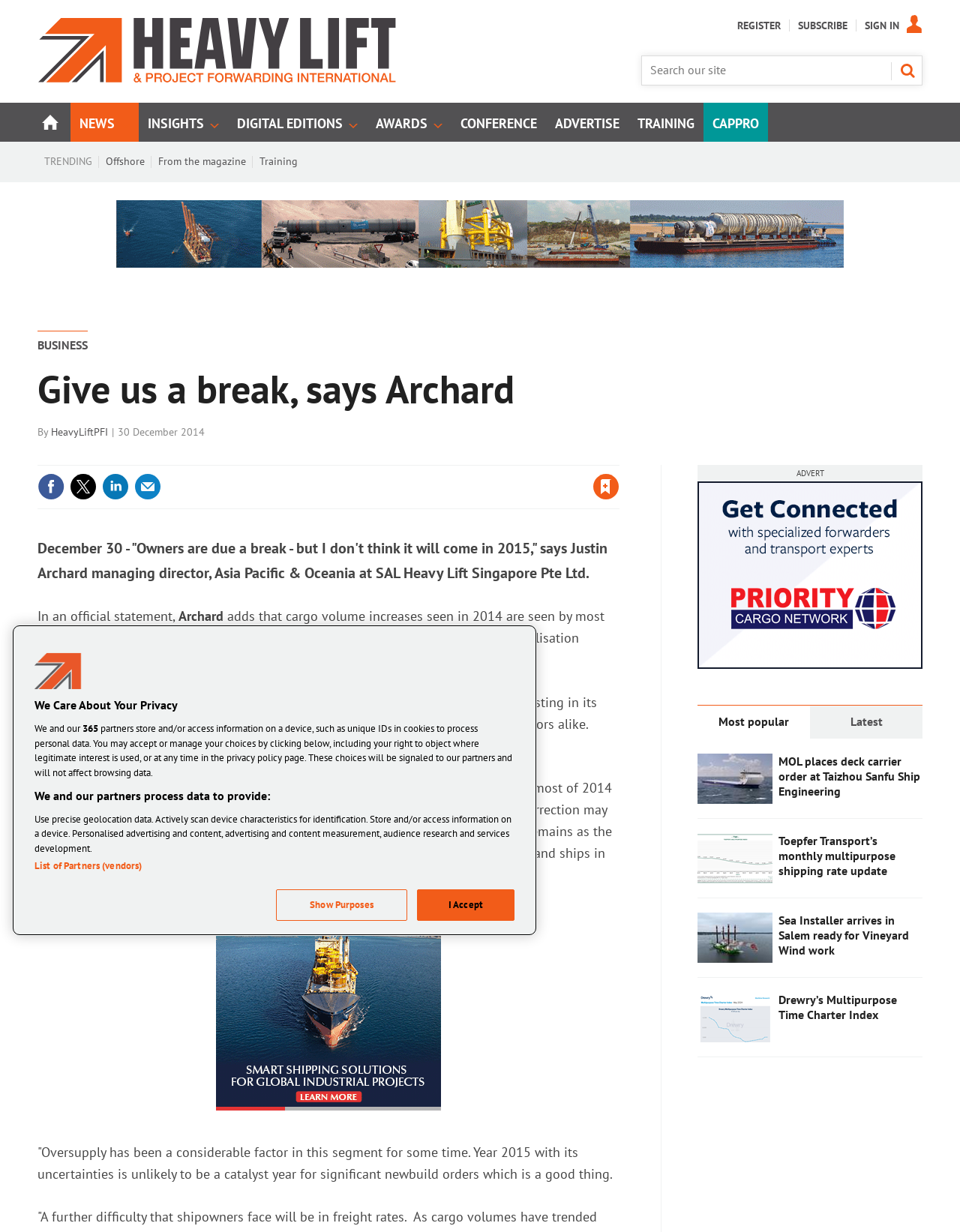Your task is to extract the text of the main heading from the webpage.

Give us a break, says Archard